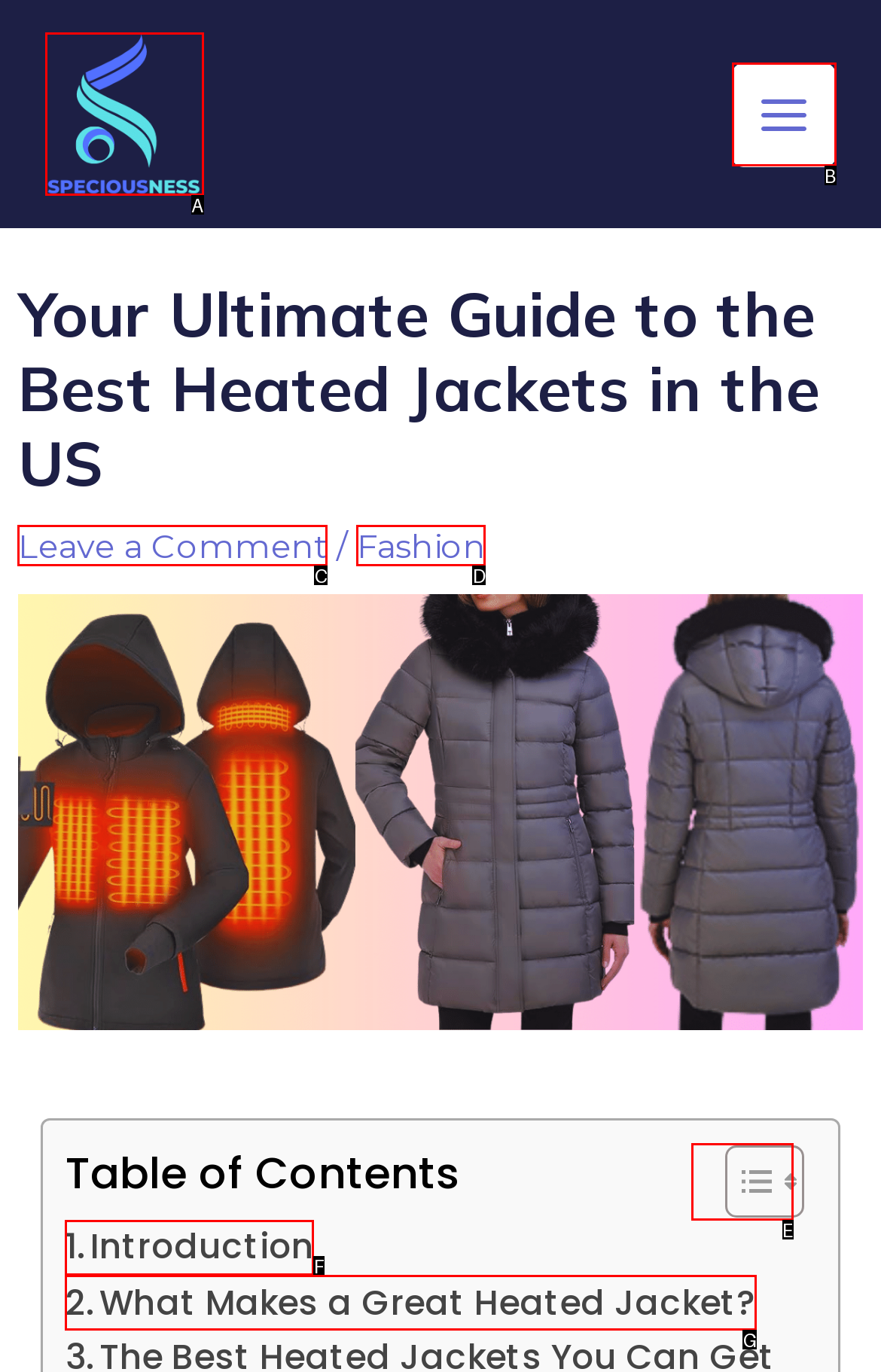Identify the HTML element that corresponds to the description: Main Menu Provide the letter of the correct option directly.

B